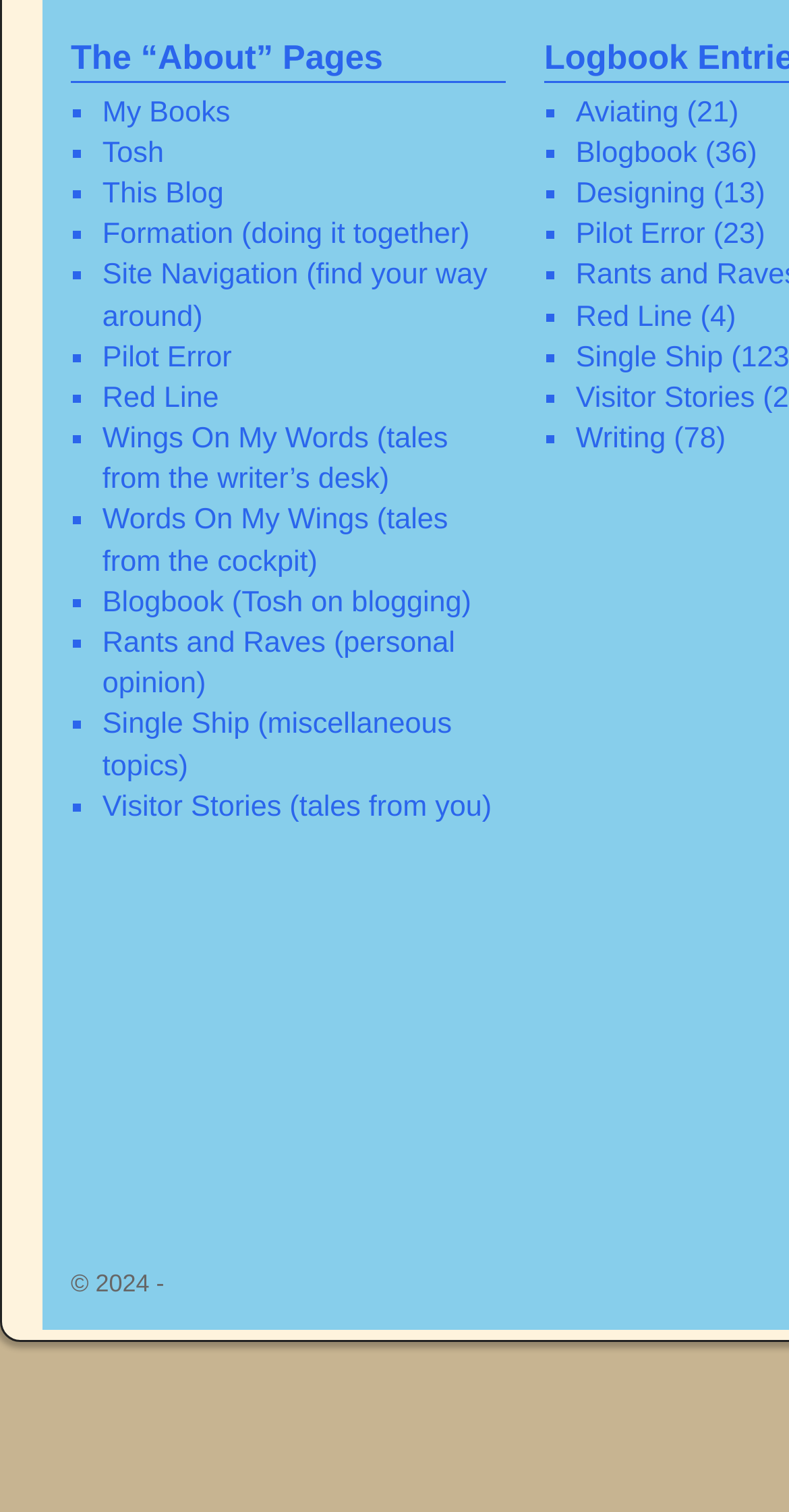How many links are there on this webpage?
Using the image as a reference, give a one-word or short phrase answer.

21